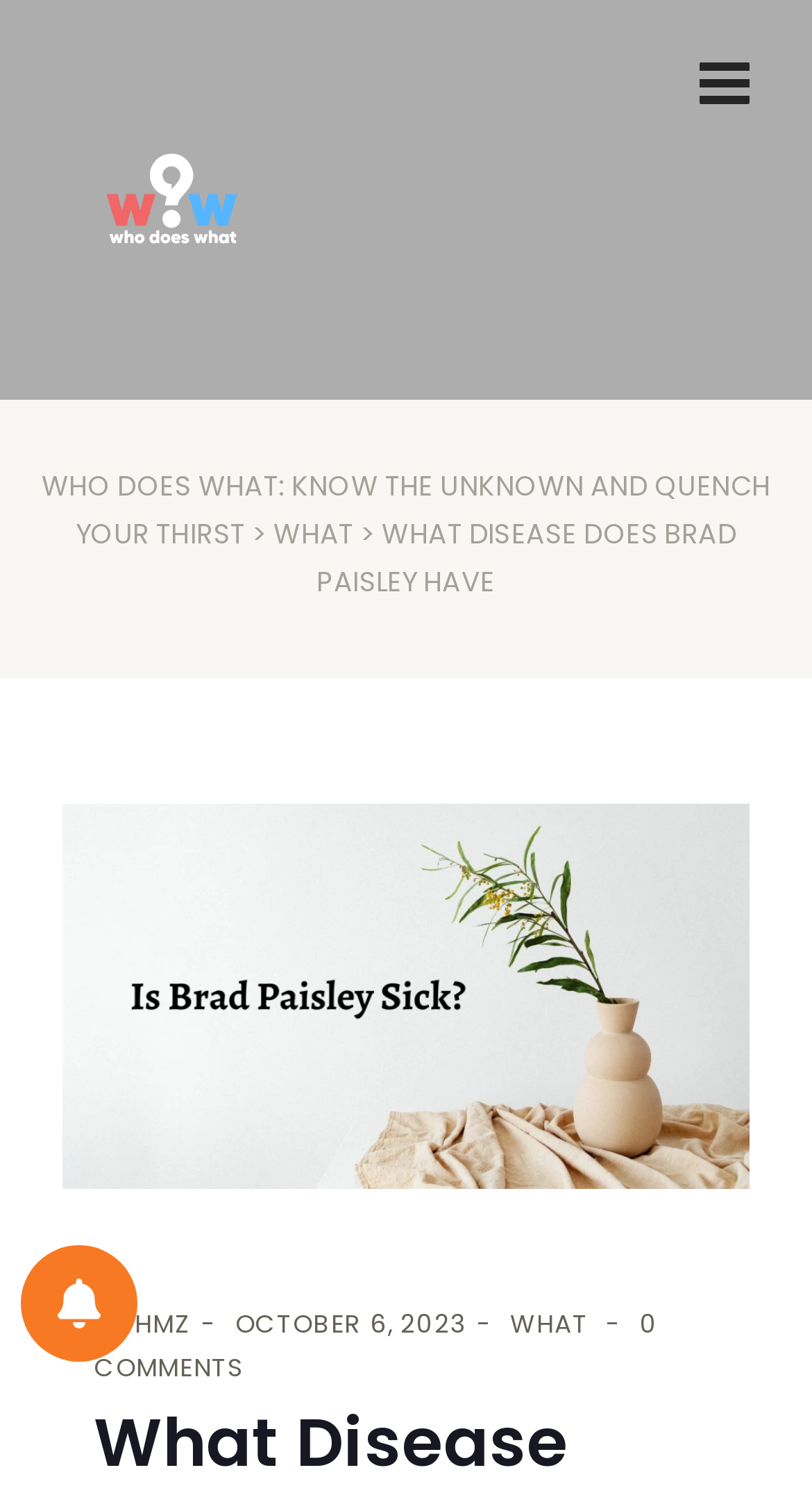Please determine the bounding box of the UI element that matches this description: aria-label="Notifications preferences" title="Notifications preferences". The coordinates should be given as (top-left x, top-left y, bottom-right x, bottom-right y), with all values between 0 and 1.

[0.026, 0.833, 0.169, 0.911]